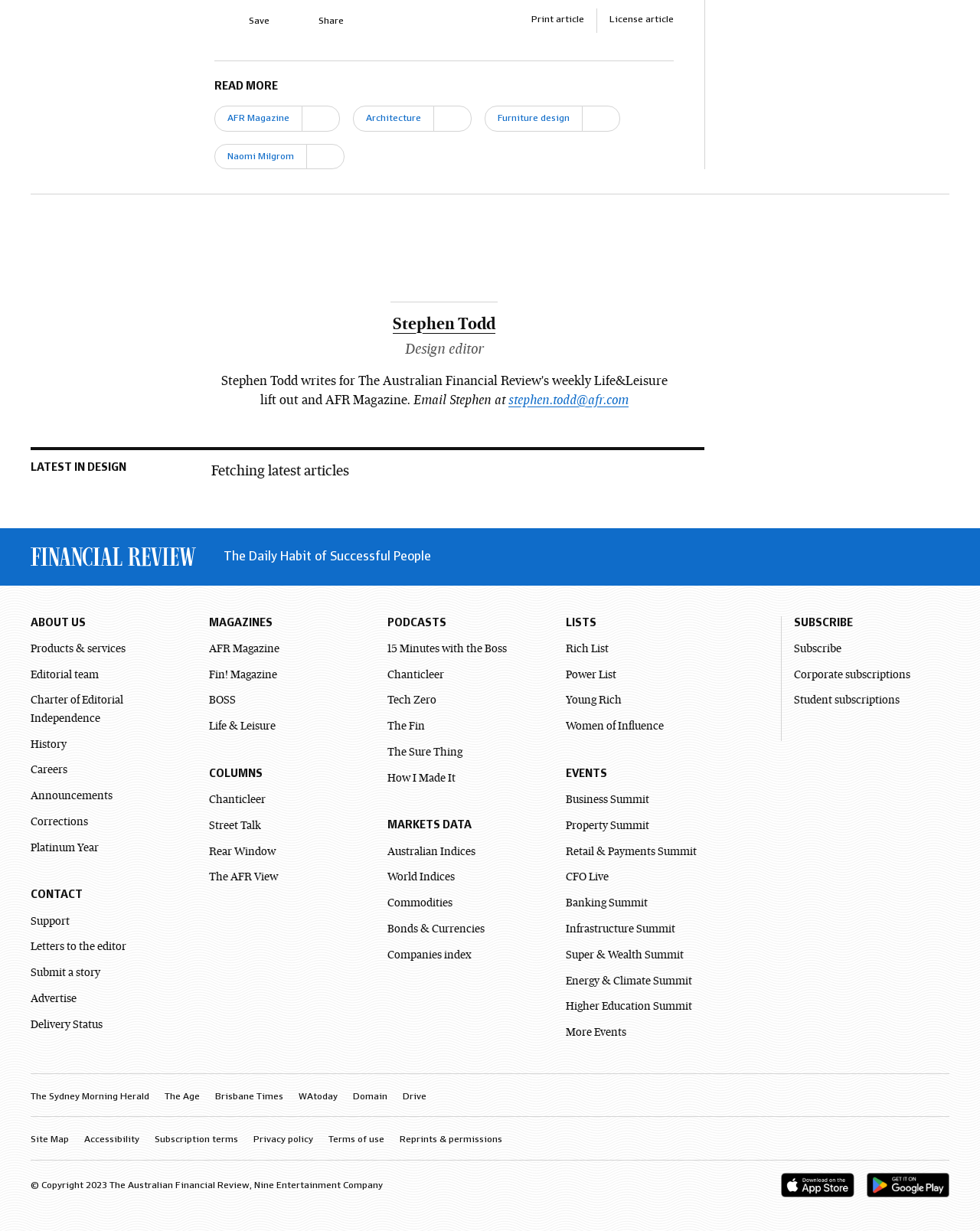Predict the bounding box coordinates of the UI element that matches this description: "alt="Get it on Google Play"". The coordinates should be in the format [left, top, right, bottom] with each value between 0 and 1.

[0.884, 0.953, 0.969, 0.975]